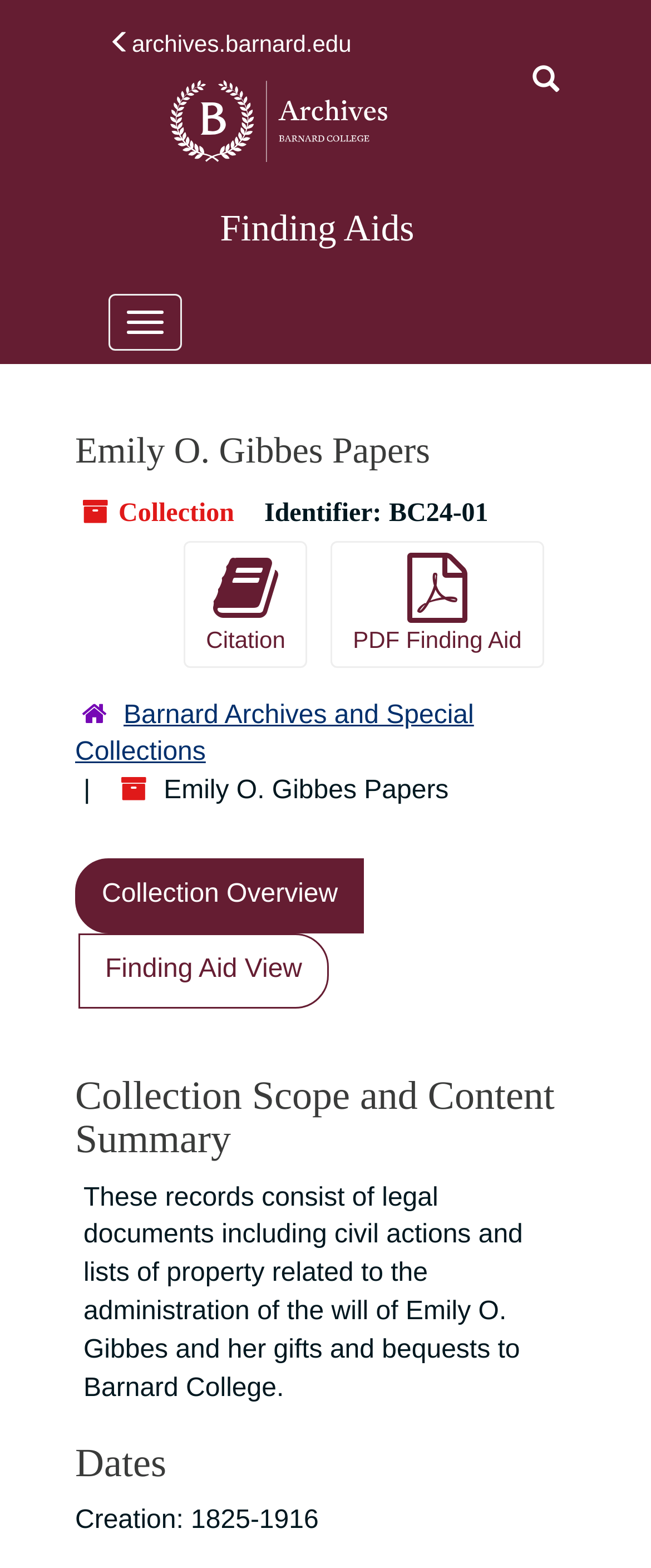What is the purpose of the button with the icon ''?
Please provide a single word or phrase in response based on the screenshot.

Citation